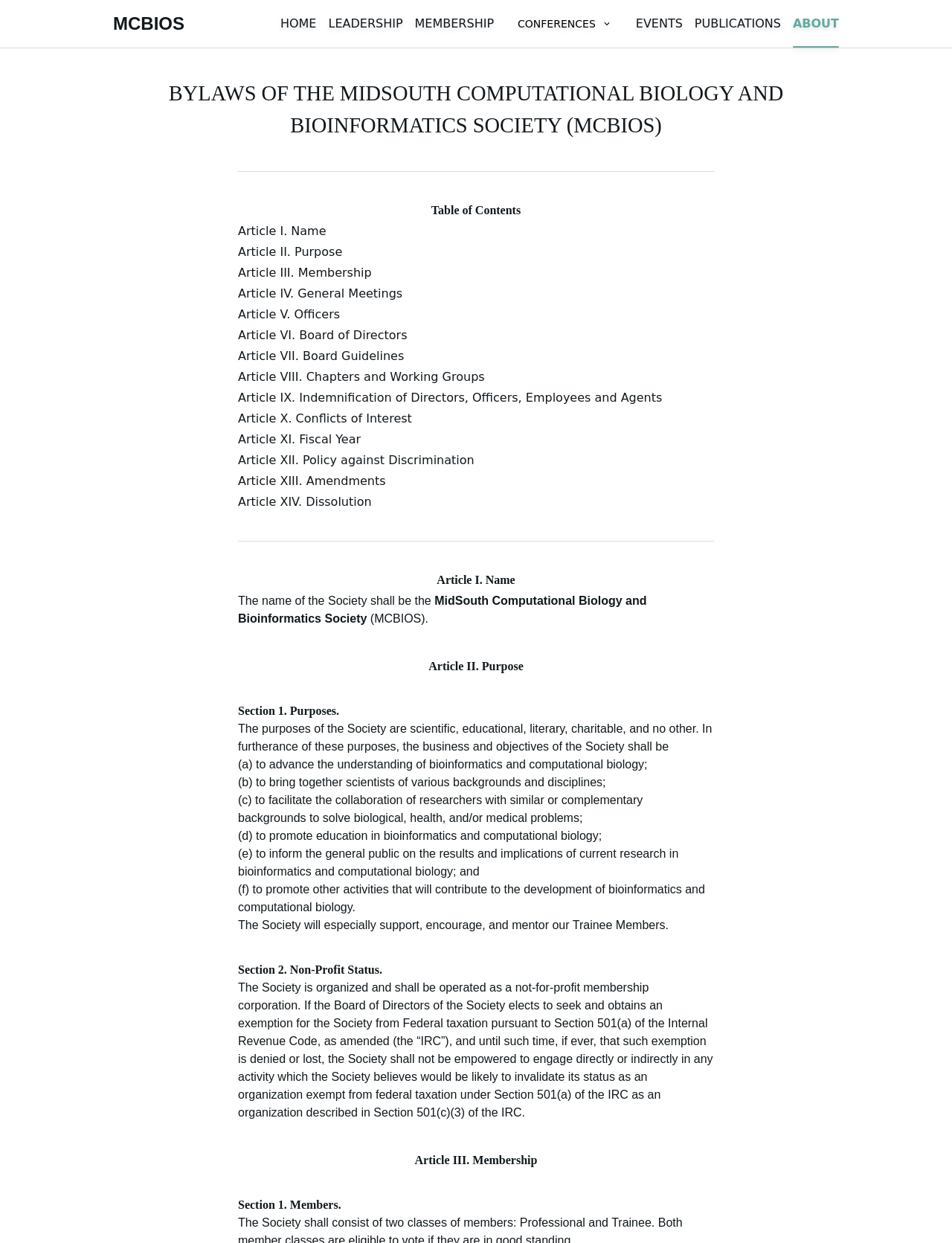Identify the bounding box coordinates of the clickable region necessary to fulfill the following instruction: "go to home page". The bounding box coordinates should be four float numbers between 0 and 1, i.e., [left, top, right, bottom].

None